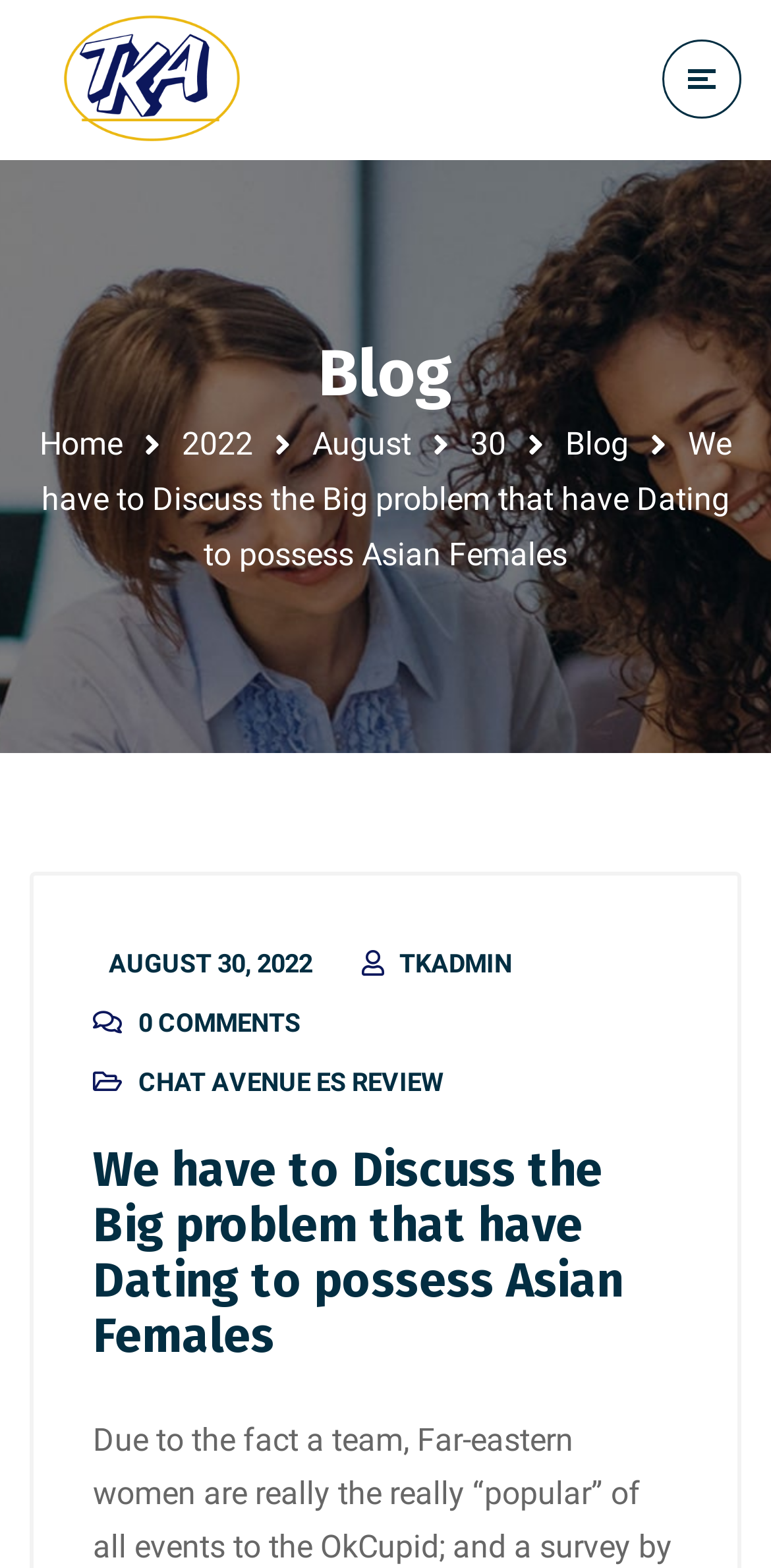Please mark the clickable region by giving the bounding box coordinates needed to complete this instruction: "read the CHAT AVENUE ES REVIEW".

[0.179, 0.681, 0.574, 0.699]